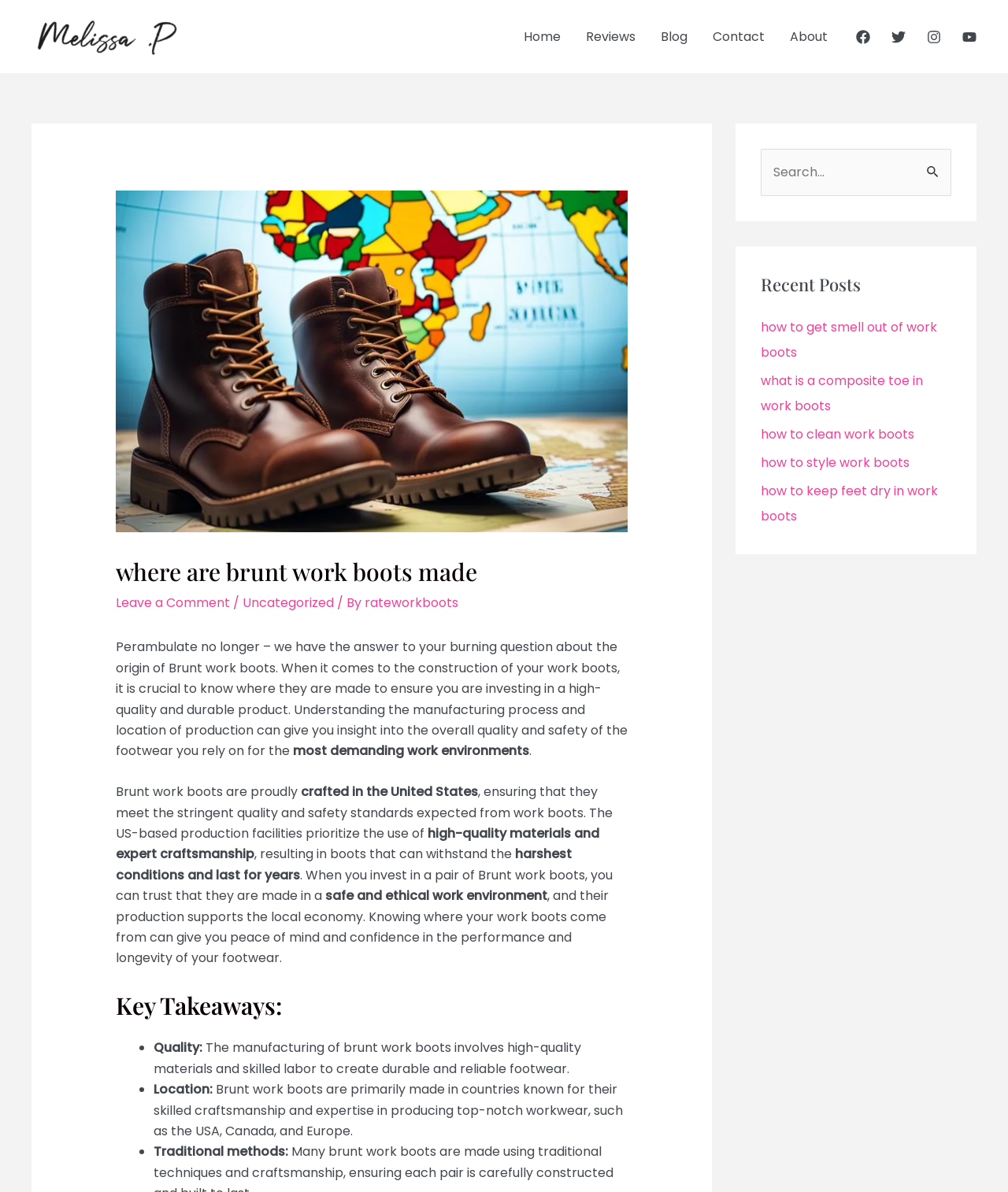Determine the bounding box coordinates of the target area to click to execute the following instruction: "Search for something."

[0.755, 0.125, 0.944, 0.165]